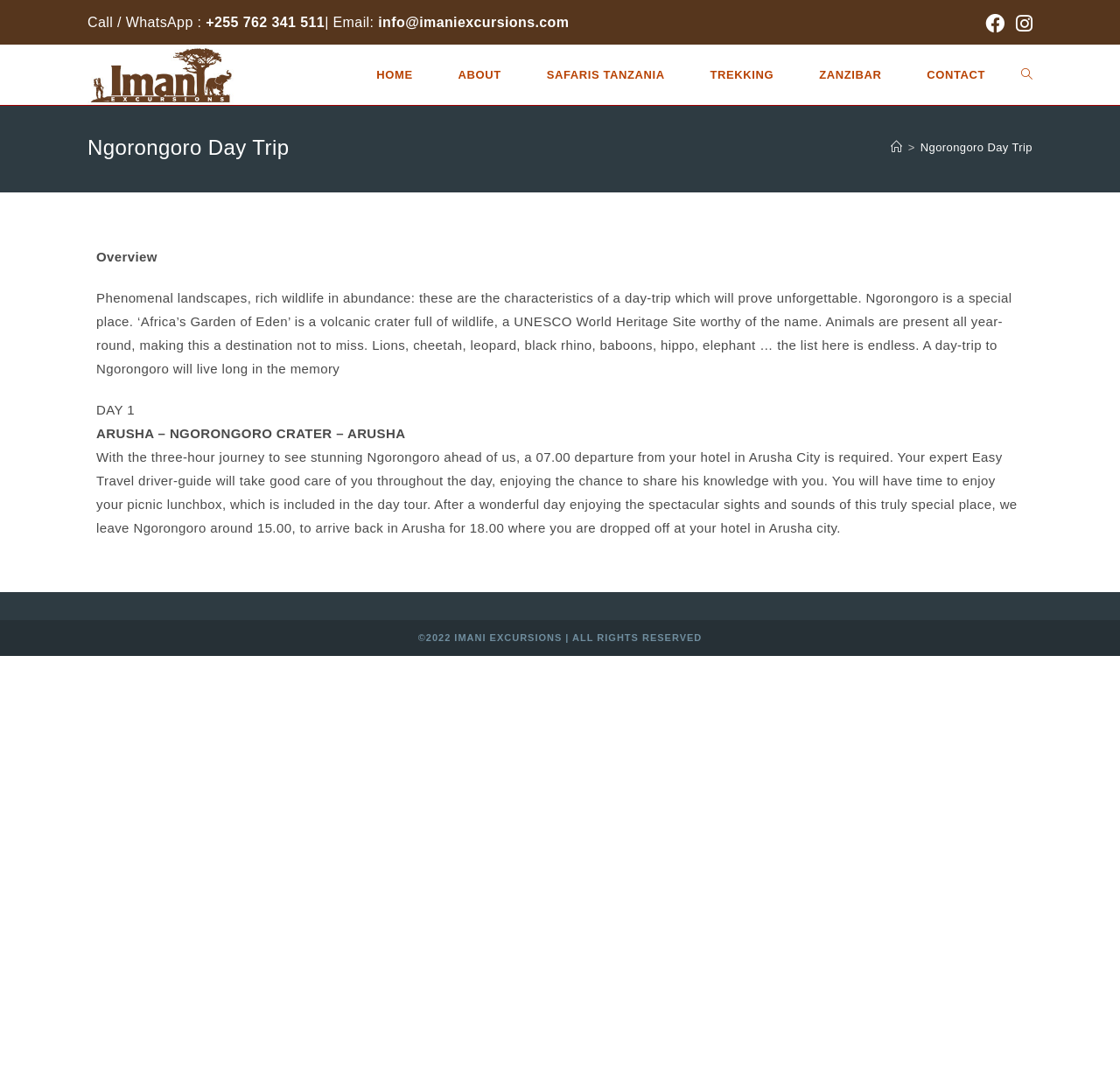Can you look at the image and give a comprehensive answer to the question:
What is the copyright year mentioned at the bottom of the webpage?

I found the copyright year by looking at the bottom section of the webpage, where it says '©2022 IMANI EXCURSIONS | ALL RIGHTS RESERVED'.